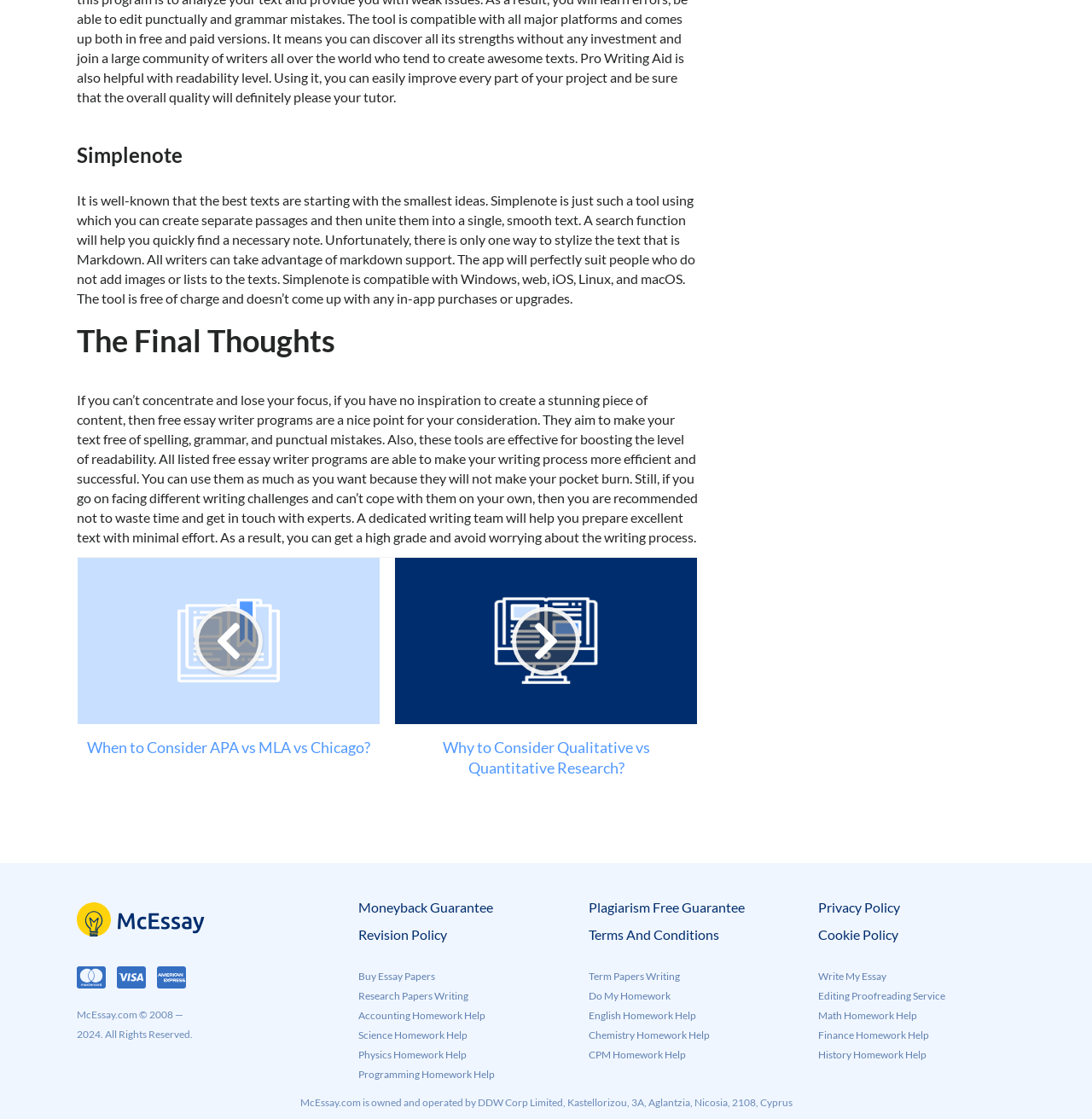Find the bounding box coordinates of the element I should click to carry out the following instruction: "Click on 'Write My Essay' link".

[0.749, 0.867, 0.812, 0.878]